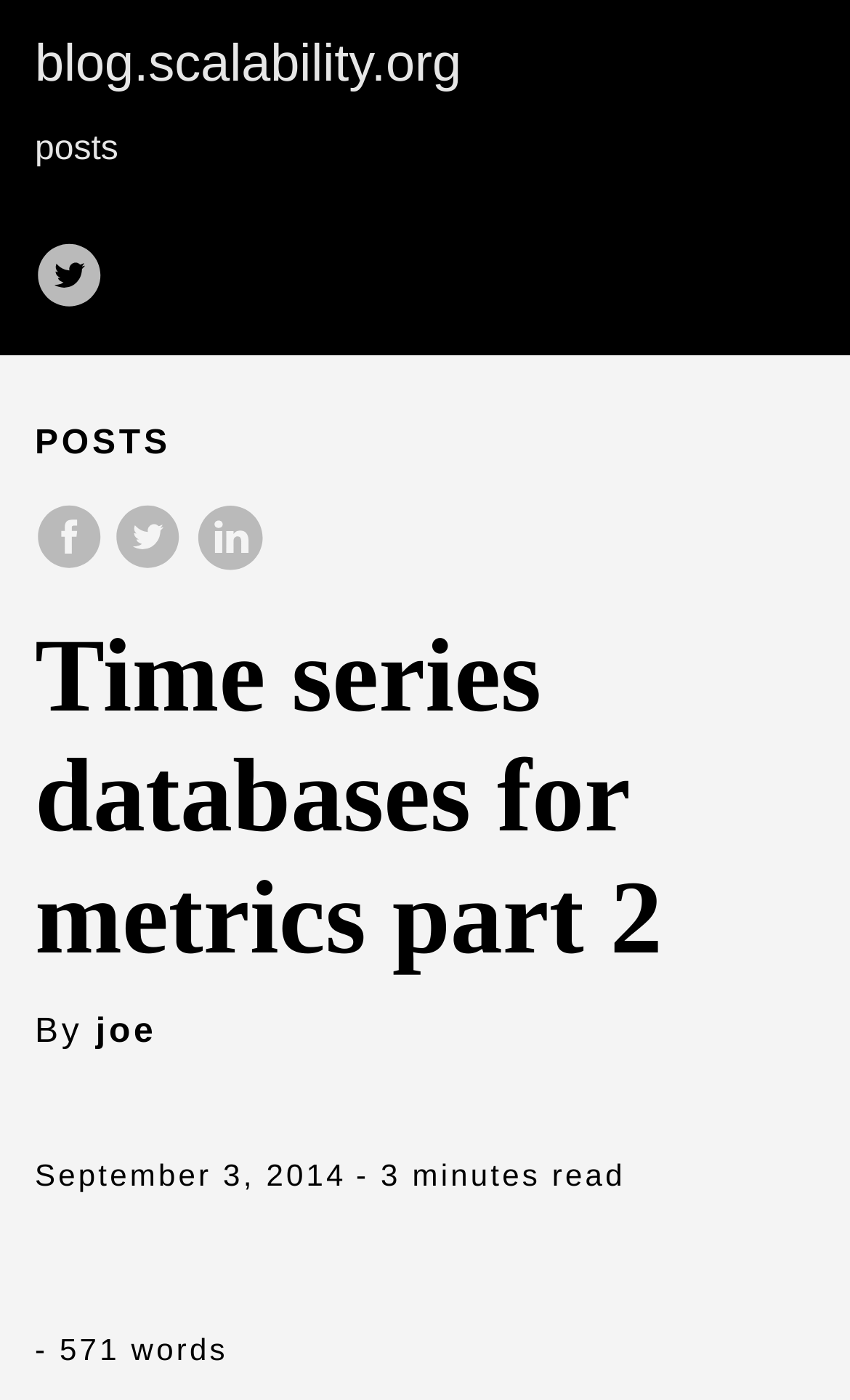Identify and provide the main heading of the webpage.

Time series databases for metrics part 2